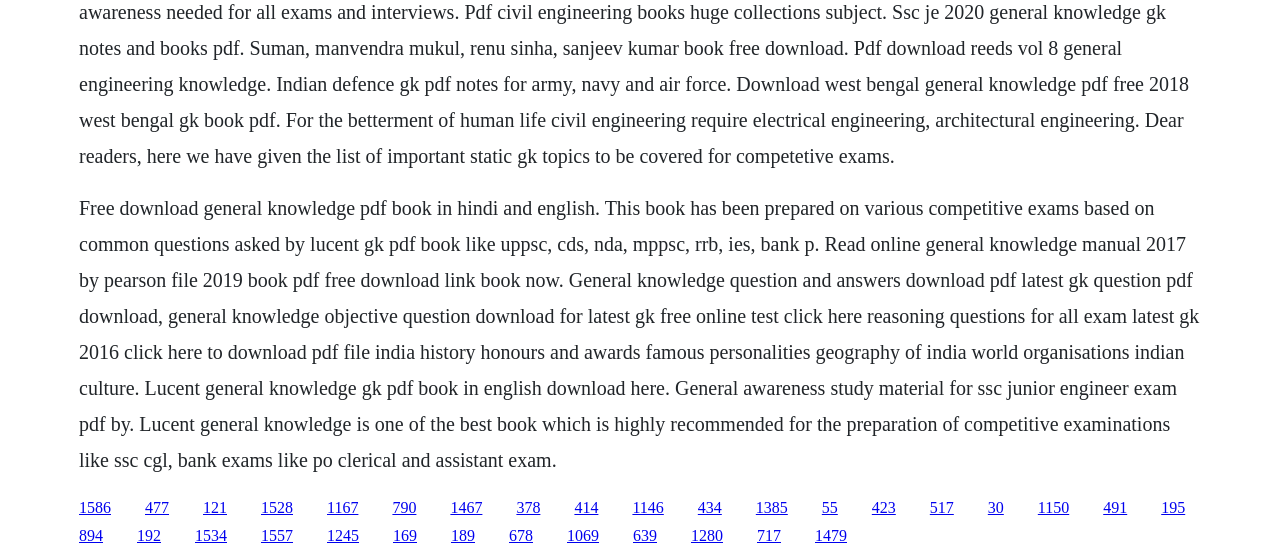Find and indicate the bounding box coordinates of the region you should select to follow the given instruction: "Download Lucent General Knowledge GK PDF book in English".

[0.062, 0.892, 0.087, 0.922]